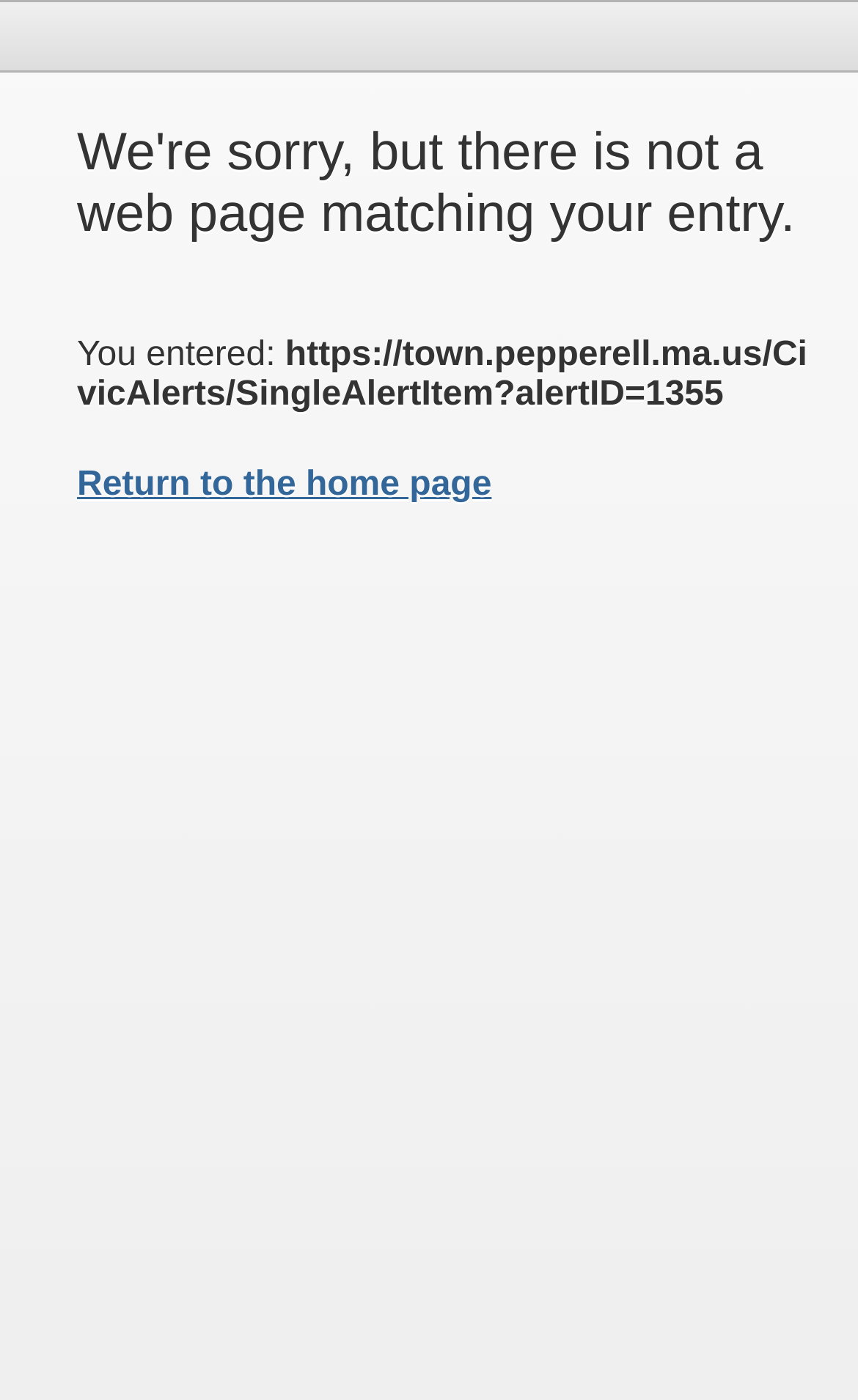What is the purpose of the table on the webpage?
Could you answer the question with a detailed and thorough explanation?

I found a table element with the description 'Table for layout purposes', which suggests that the table is used for arranging the elements on the webpage, rather than displaying data.